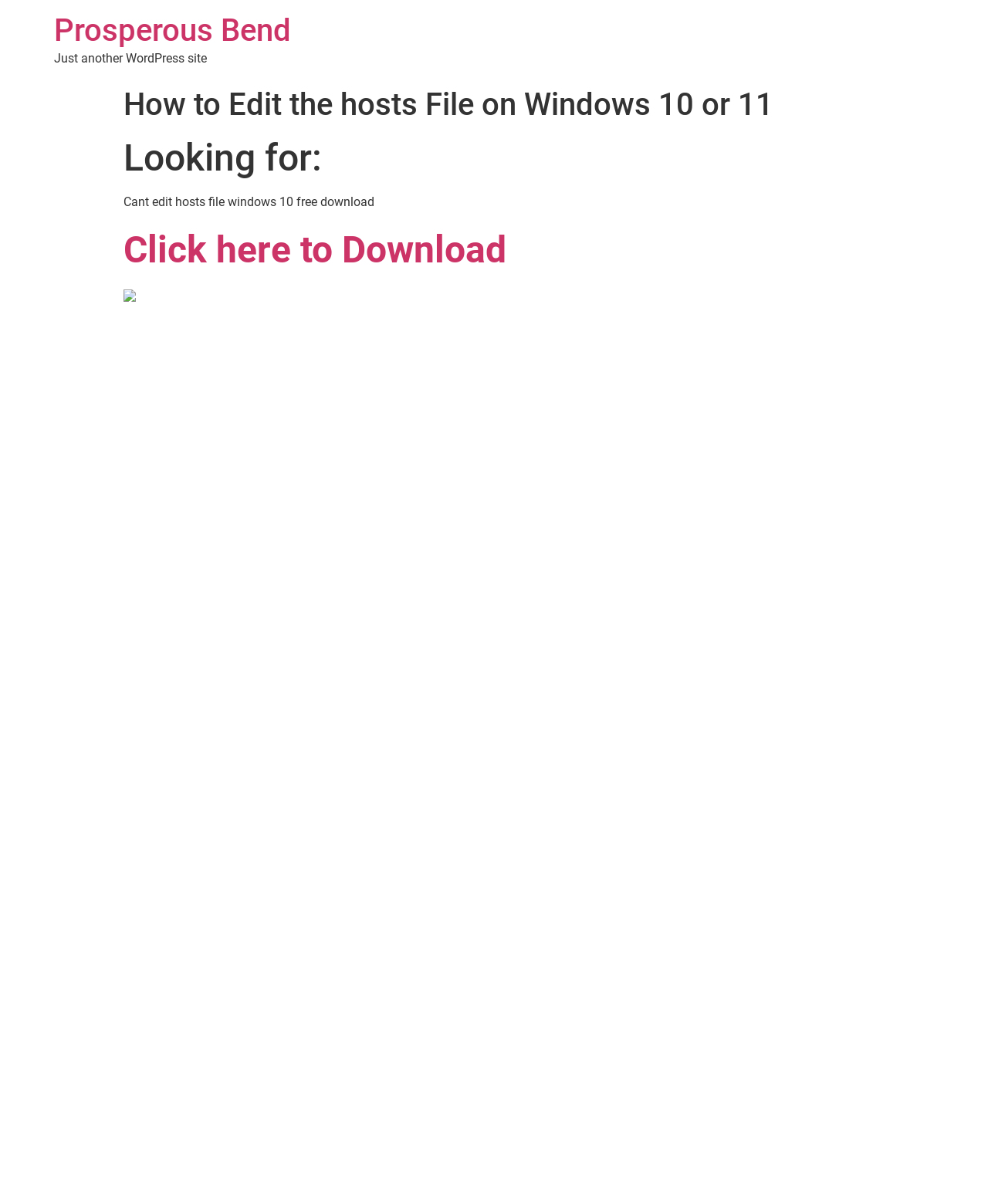What is the purpose of the 'Click here to Download' link?
Provide a fully detailed and comprehensive answer to the question.

I inferred the purpose of the 'Click here to Download' link by its context and position on the webpage. It appears to be related to the 'Cant edit hosts file windows 10 free download' text, suggesting that it allows users to download a solution to this problem.